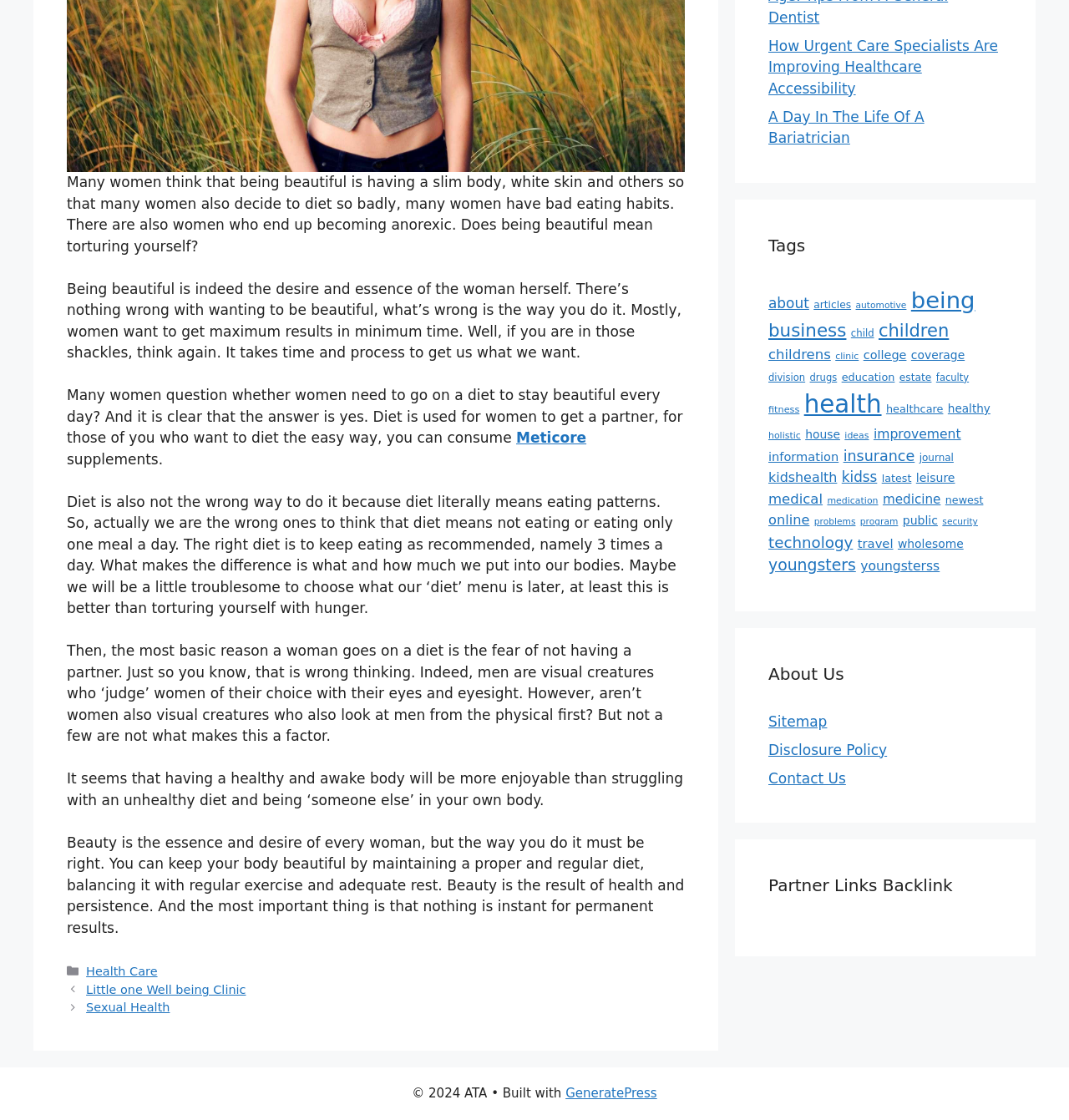Using the given element description, provide the bounding box coordinates (top-left x, top-left y, bottom-right x, bottom-right y) for the corresponding UI element in the screenshot: Disclosure Policy

[0.719, 0.662, 0.83, 0.677]